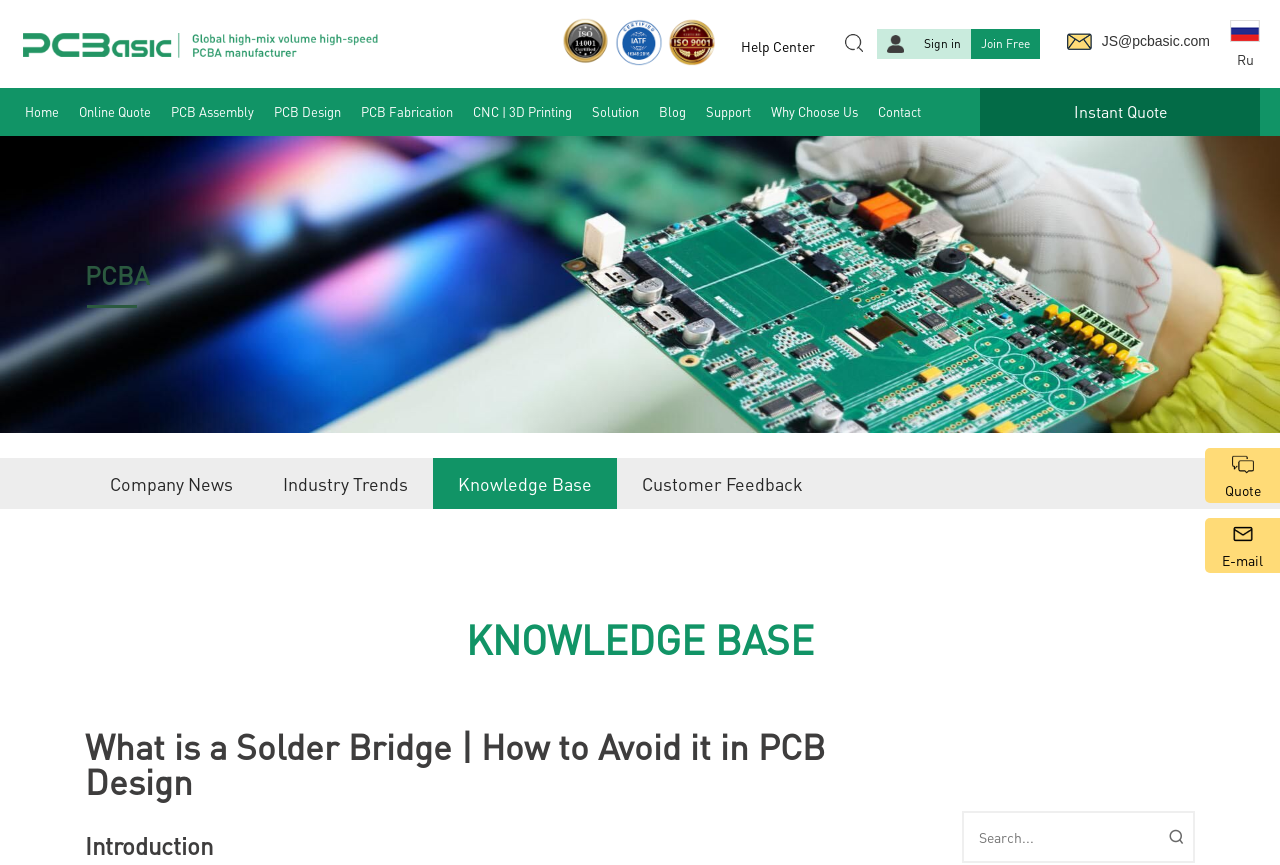From the screenshot, find the bounding box of the UI element matching this description: "Why Choose Us". Supply the bounding box coordinates in the form [left, top, right, bottom], each a float between 0 and 1.

[0.602, 0.102, 0.67, 0.157]